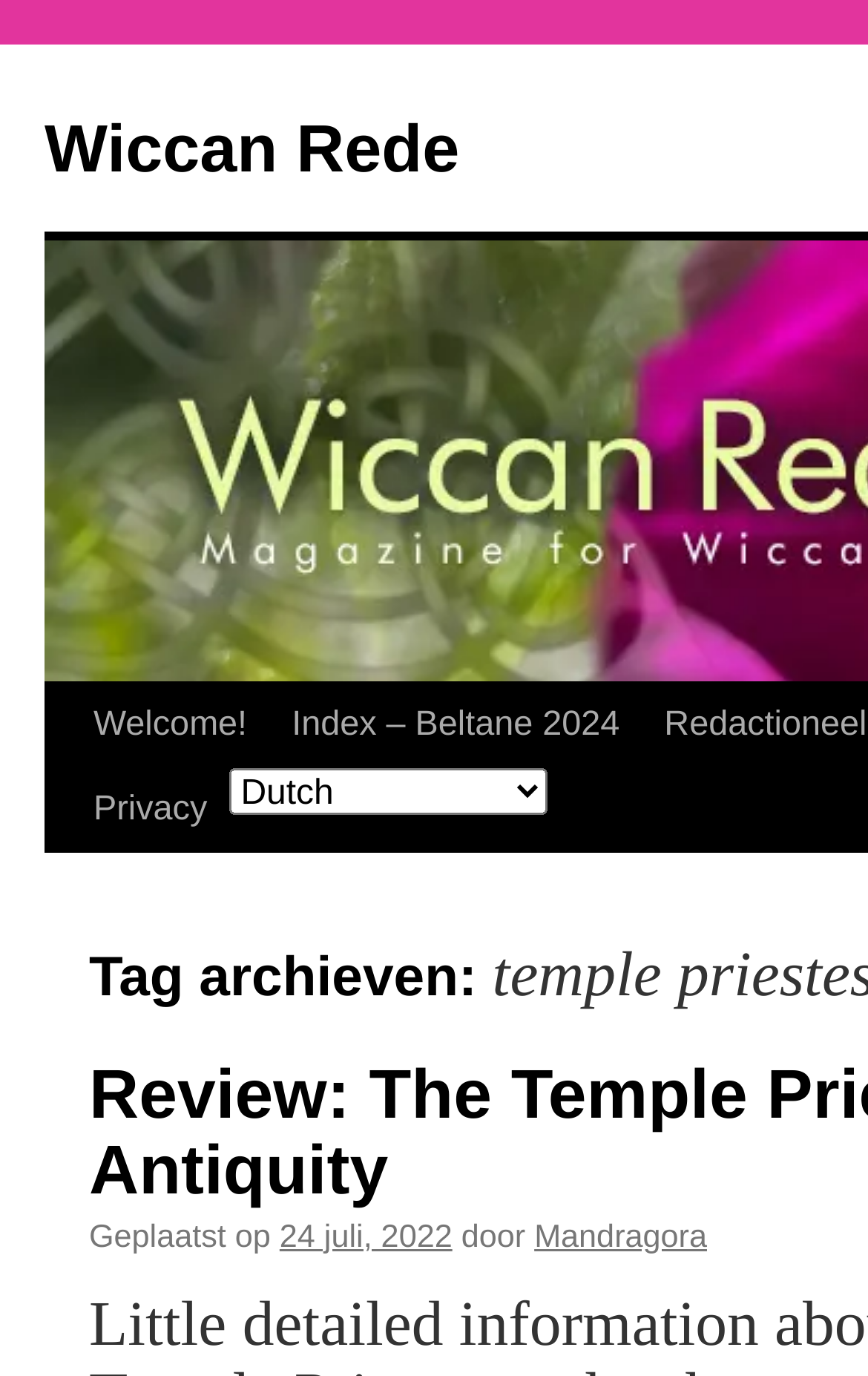Please identify the primary heading on the webpage and return its text.

Tag archieven: temple priestesses